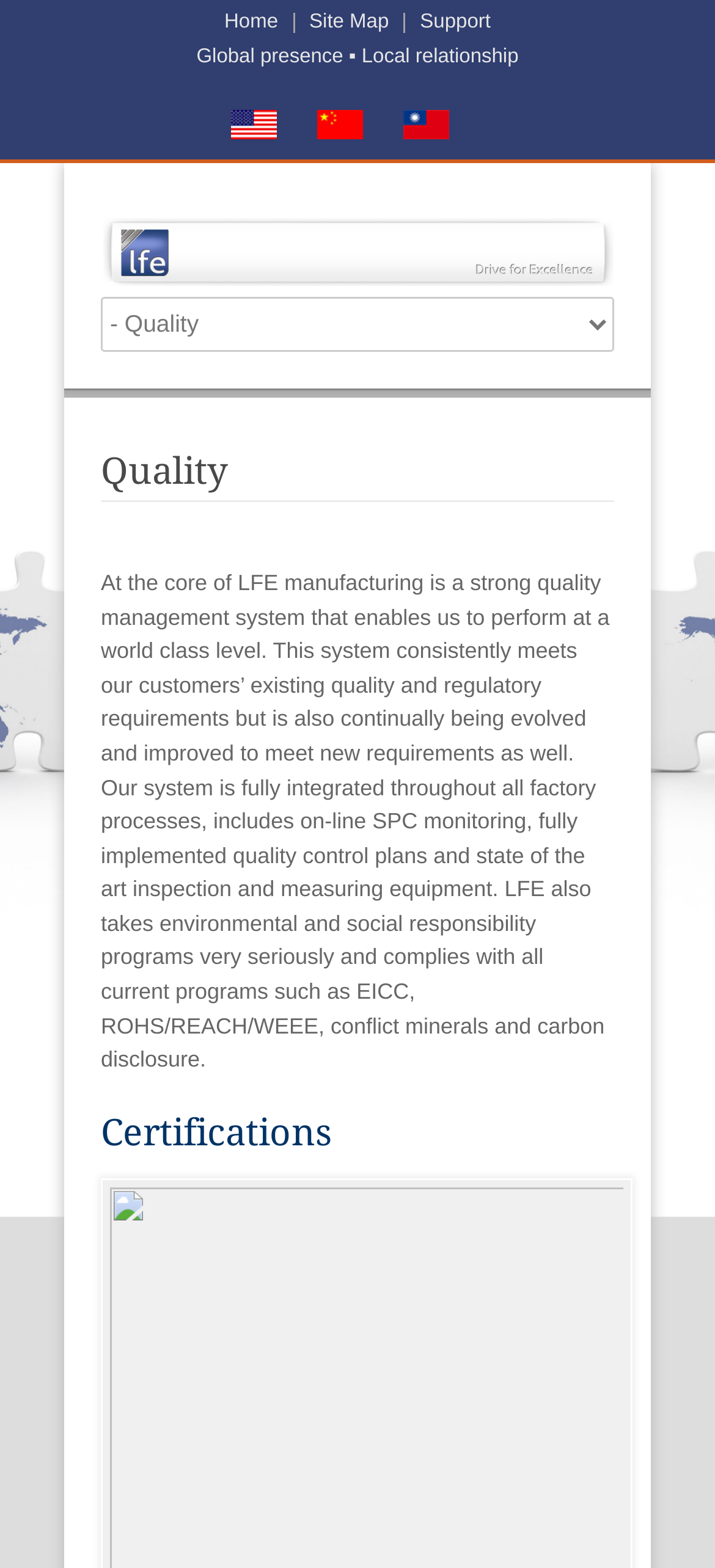What environmental program does LFE comply with?
By examining the image, provide a one-word or phrase answer.

EICC